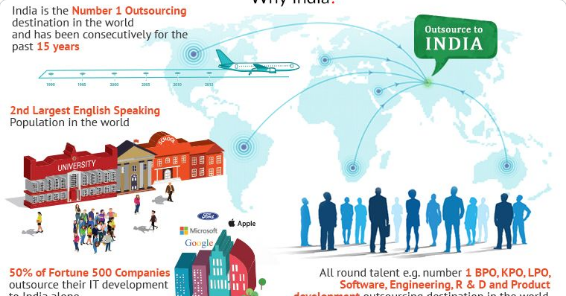Give a detailed account of the visual elements in the image.

The image titled "Outsource to India? Why India?" highlights India's prominence as a leading outsourcing destination. It emphasizes several key points: India is recognized as the number one outsourcing site worldwide for the past 15 years, boasting the second largest English-speaking population globally. The graphic illustrates a timeline leading to India's success and outlines a notable statistic that 50% of Fortune 500 companies outsource their IT development to the country. The visual features iconic symbols of education, technology, and collaboration, showcasing universities and major corporations like Apple, Microsoft, and Google, representing the skilled workforce available in India. Additionally, it showcases the global connectivity illustrated with arrows pointing to various locations around the world, emphasizing India's significance in the outsourcing landscape.